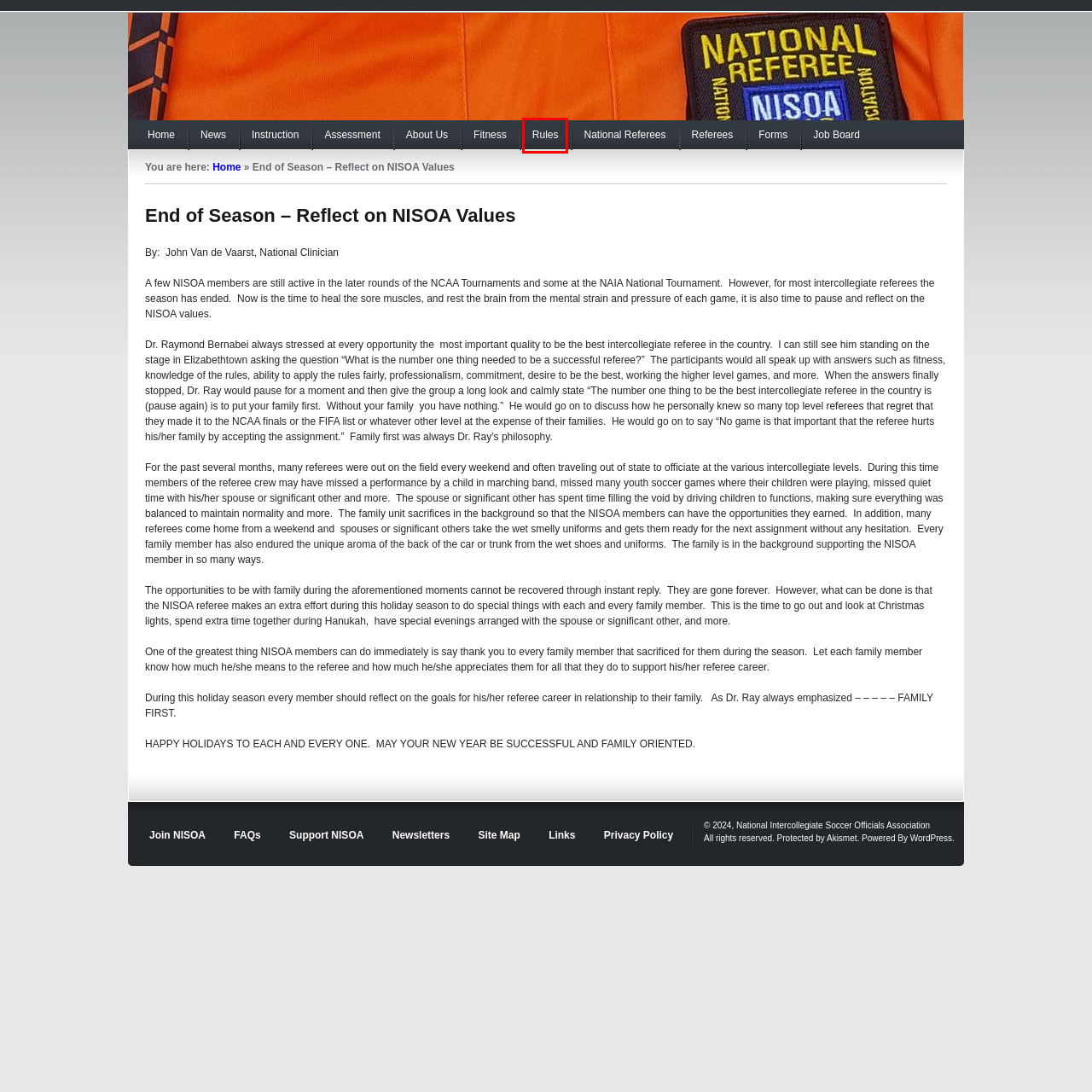You have a screenshot of a webpage with a red rectangle bounding box. Identify the best webpage description that corresponds to the new webpage after clicking the element within the red bounding box. Here are the candidates:
A. Akismet – Spam Protection for Websites
B. About Us » National Intercollegiate Soccer Officials Association
C. Job Board » National Intercollegiate Soccer Officials Association
D. Blog Tool, Publishing Platform, and CMS – WordPress.org
E. Foundation Fund » National Intercollegiate Soccer Officials Association
F. Forms » National Intercollegiate Soccer Officials Association
G. Ask A Rules Question » National Intercollegiate Soccer Officials Association
H. NISOA Learning Portal » National Intercollegiate Soccer Officials Association

G